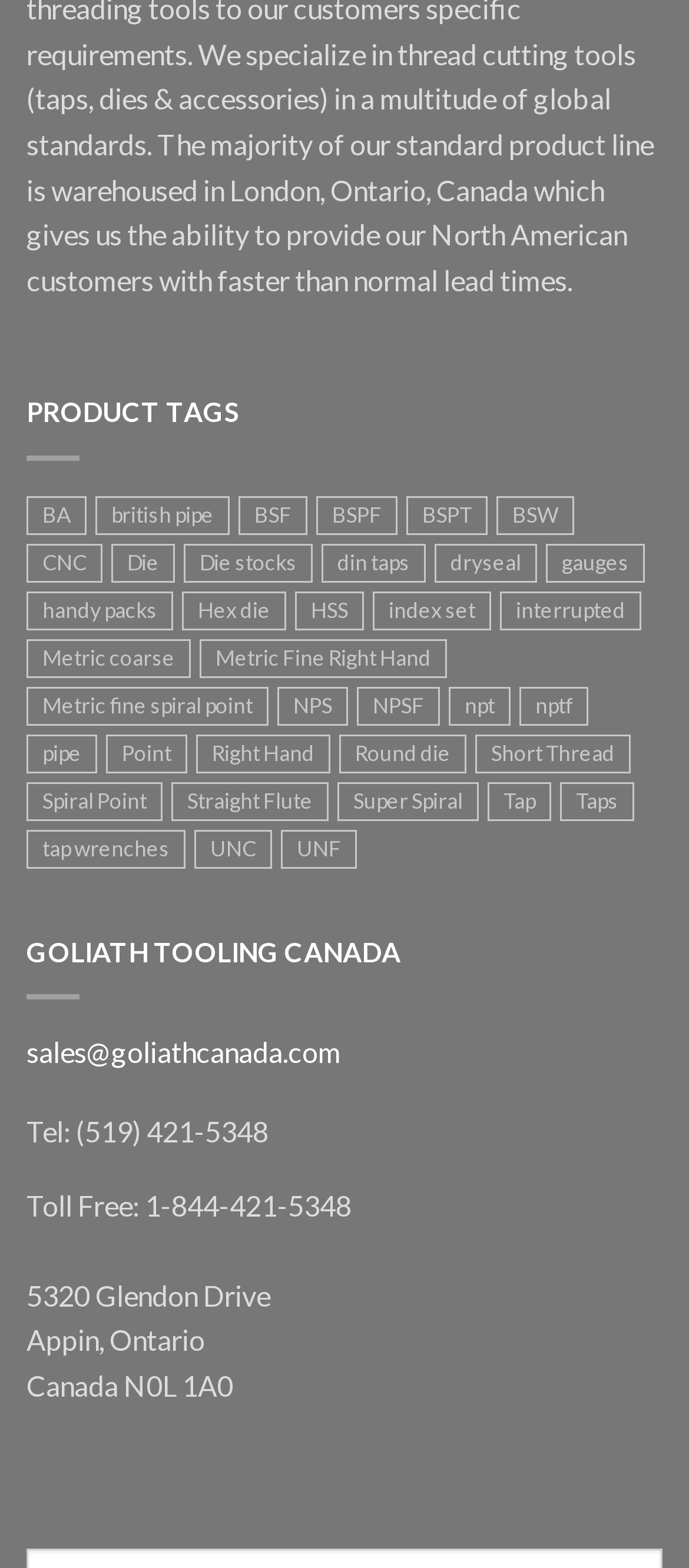Determine the bounding box coordinates of the section to be clicked to follow the instruction: "Contact sales via email". The coordinates should be given as four float numbers between 0 and 1, formatted as [left, top, right, bottom].

[0.038, 0.66, 0.962, 0.688]